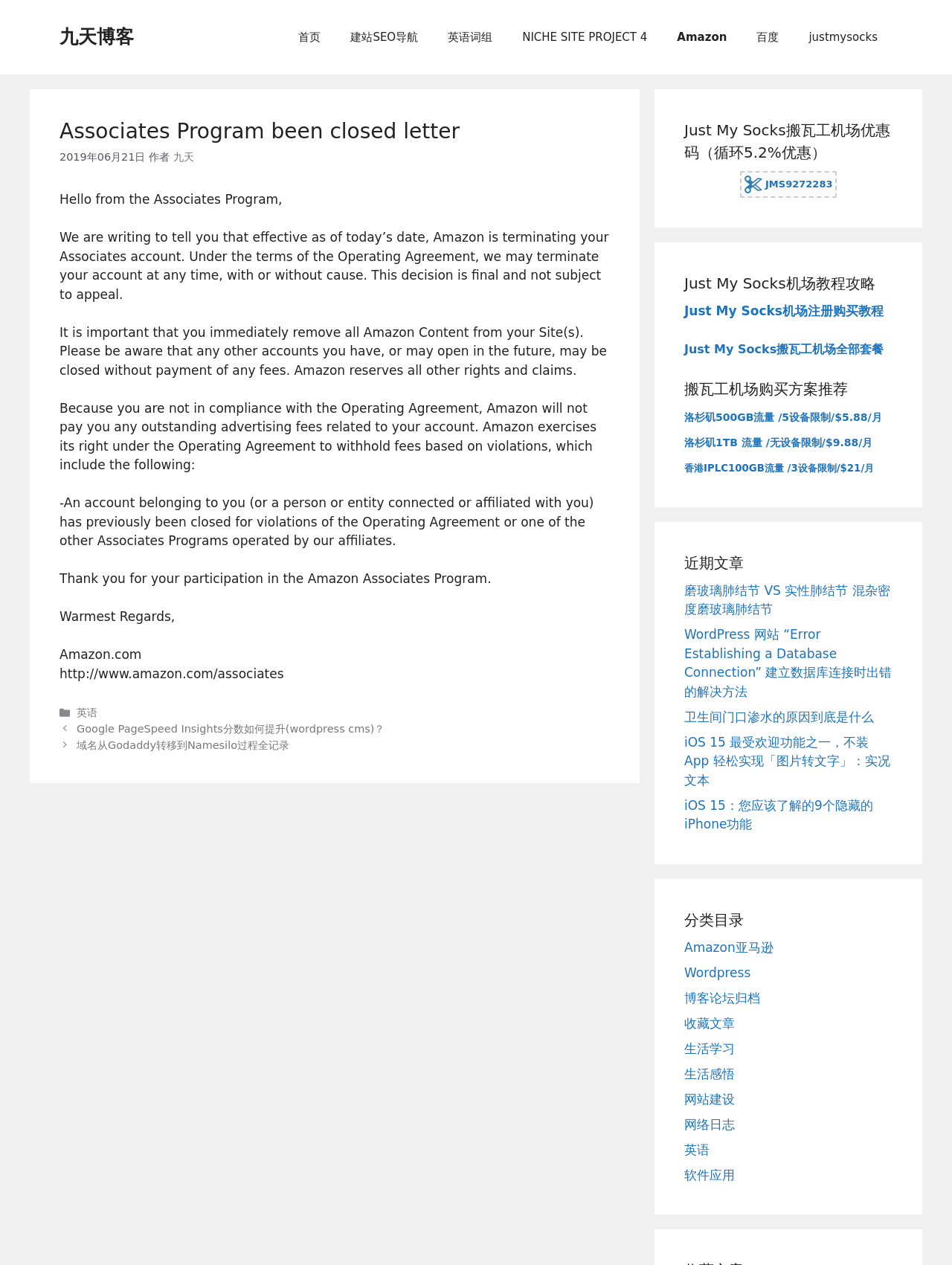Can you find the bounding box coordinates of the area I should click to execute the following instruction: "Click the '首页' link"?

[0.298, 0.012, 0.353, 0.047]